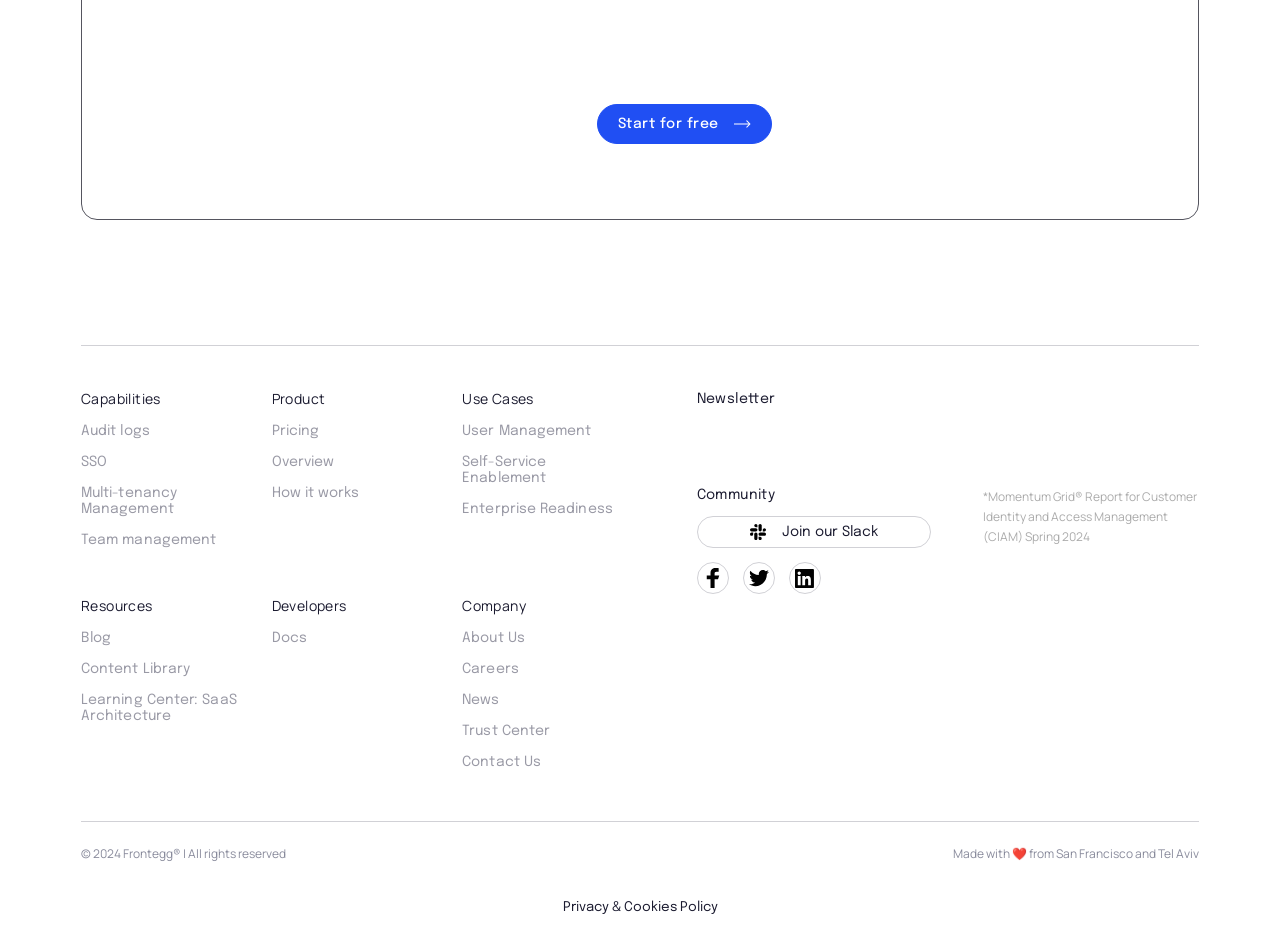Highlight the bounding box coordinates of the element that should be clicked to carry out the following instruction: "Learn about Audit logs". The coordinates must be given as four float numbers ranging from 0 to 1, i.e., [left, top, right, bottom].

[0.063, 0.456, 0.193, 0.473]